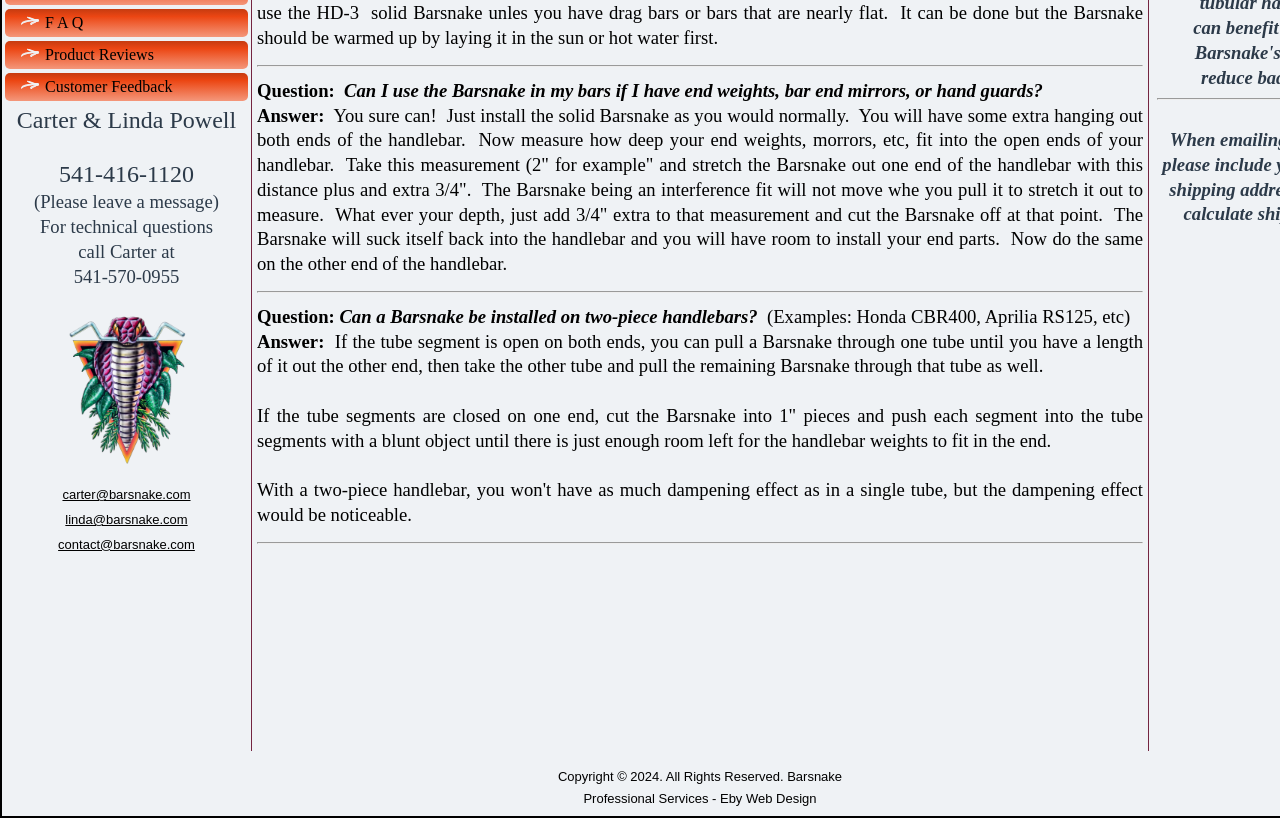Using the given description, provide the bounding box coordinates formatted as (top-left x, top-left y, bottom-right x, bottom-right y), with all values being floating point numbers between 0 and 1. Description: F A Q

[0.004, 0.011, 0.194, 0.045]